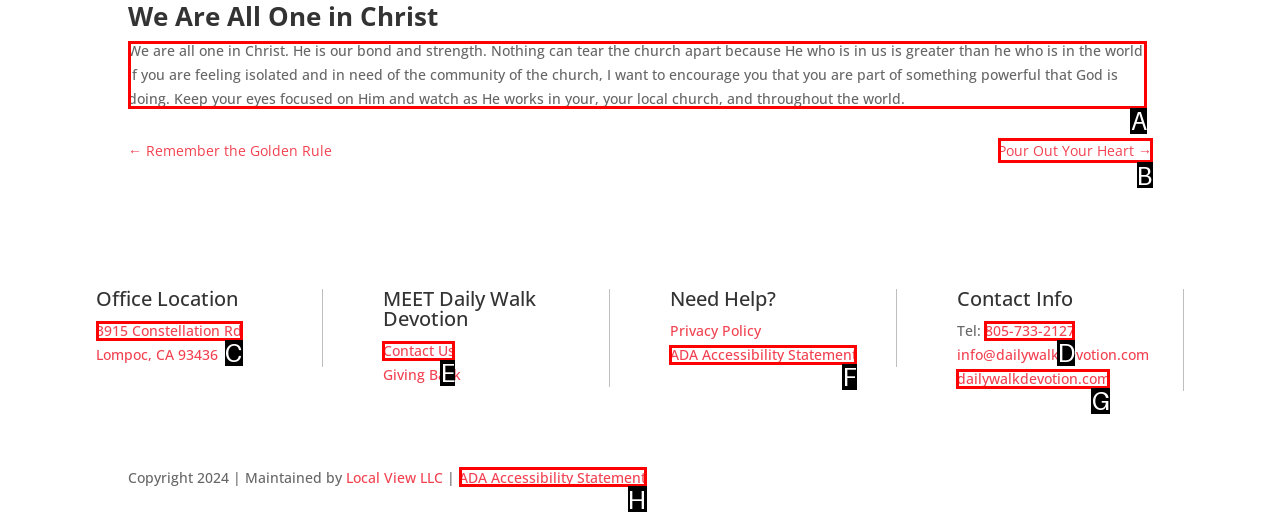Determine which HTML element to click on in order to complete the action: Read the daily devotion.
Reply with the letter of the selected option.

A